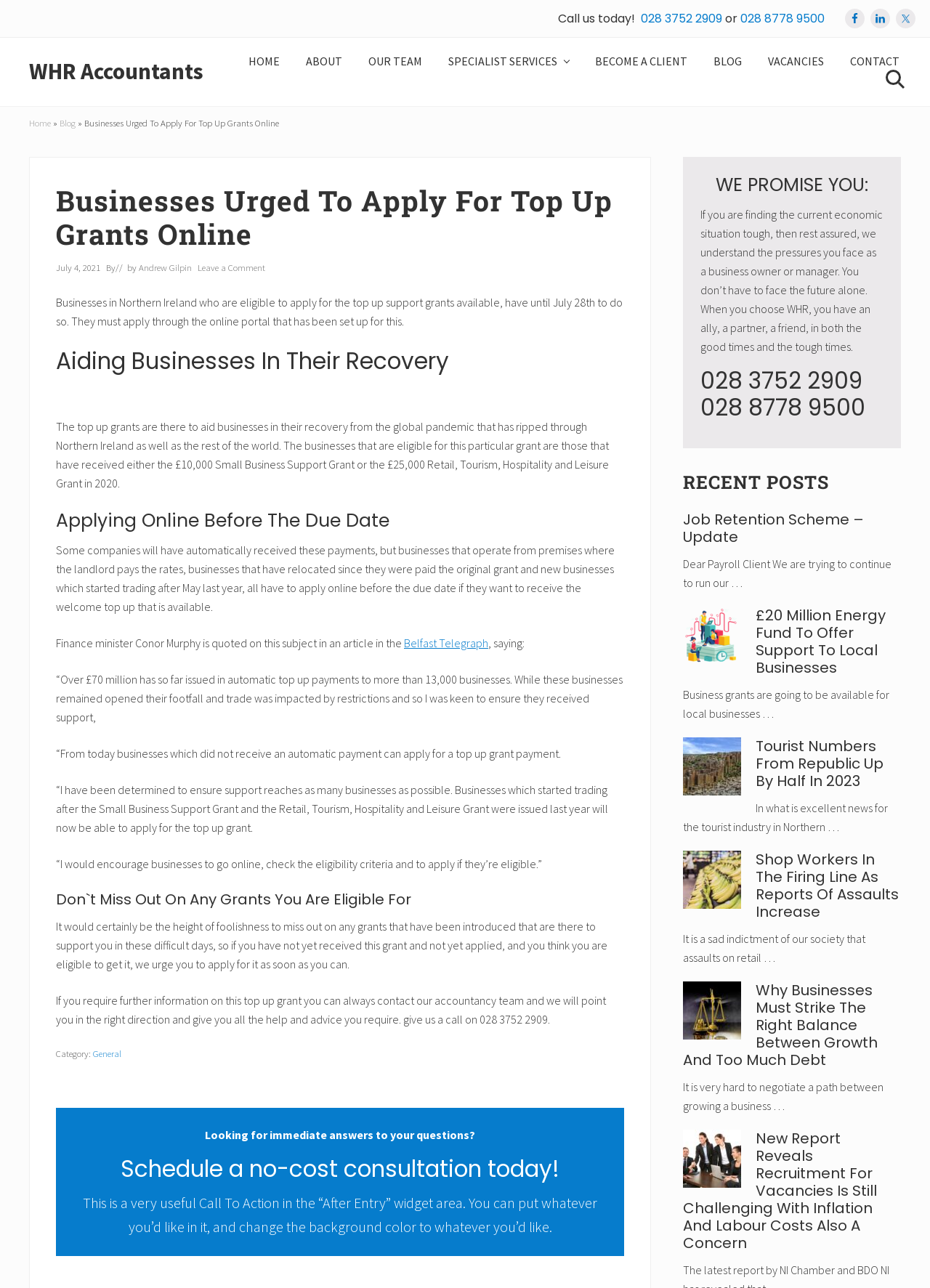Respond to the following question with a brief word or phrase:
What is the phone number to contact WHR Accountants?

028 3752 2909 or 028 8778 9500